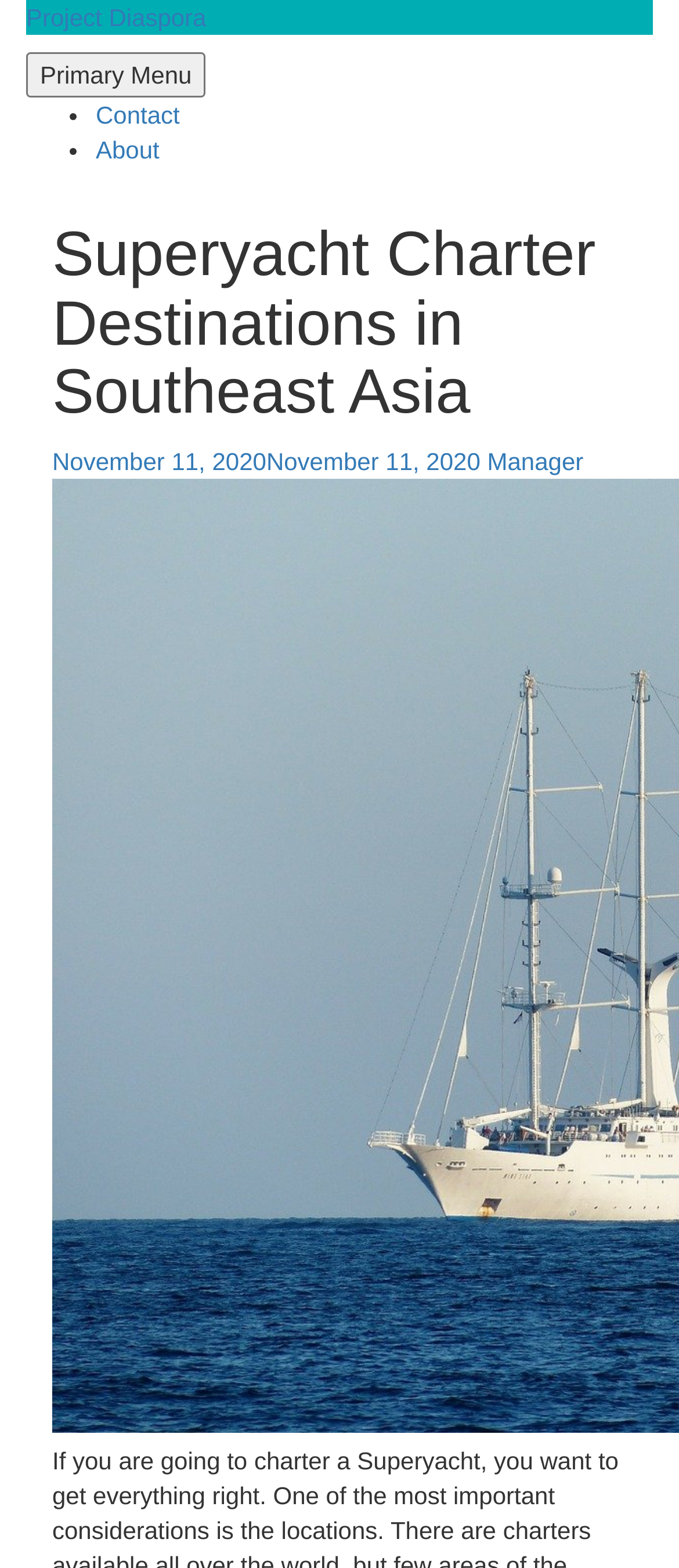What region are the destinations located in?
Using the image, give a concise answer in the form of a single word or short phrase.

Southeast Asia